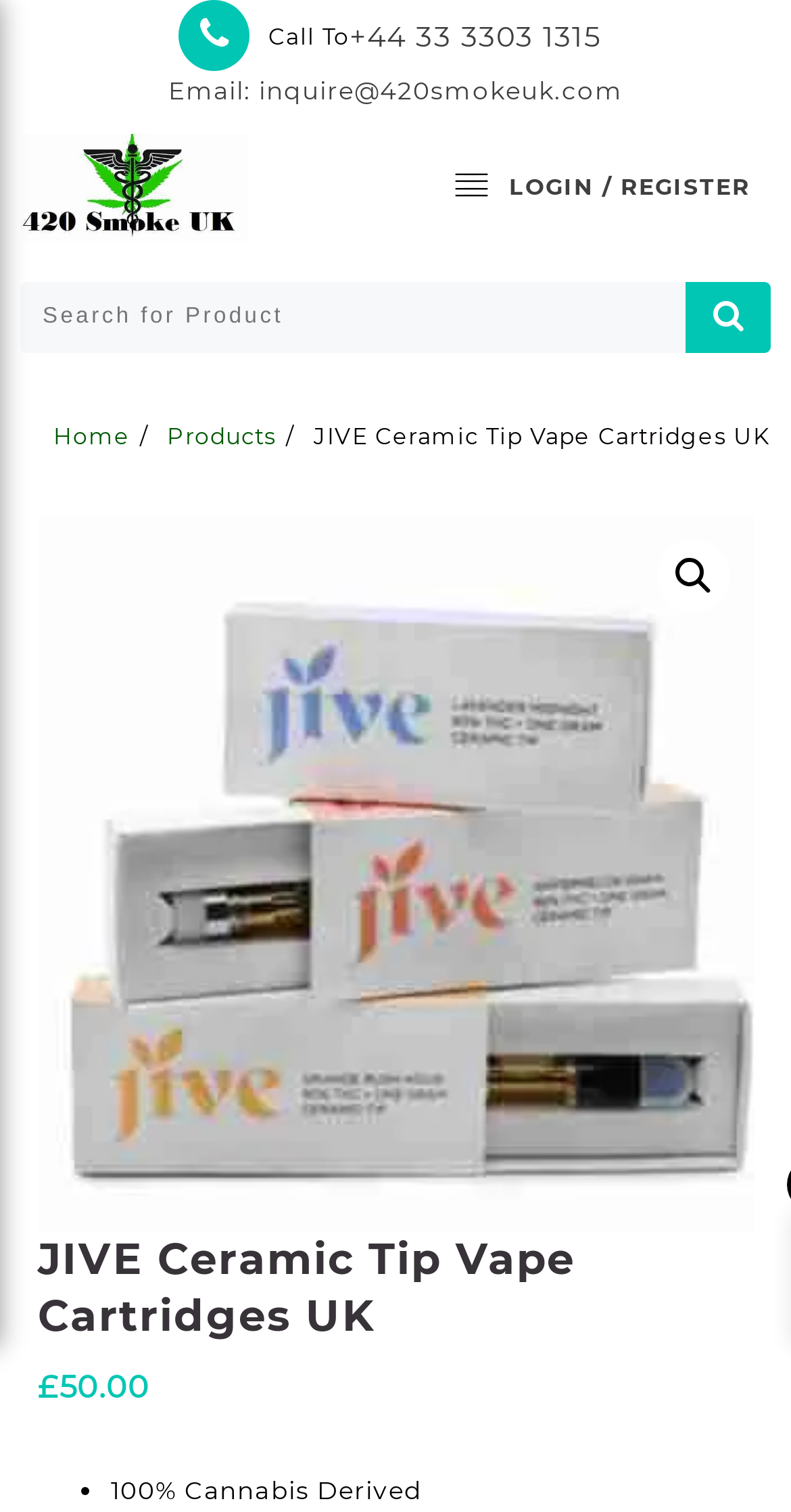Highlight the bounding box coordinates of the region I should click on to meet the following instruction: "Click the magnifying glass to search".

[0.829, 0.357, 0.922, 0.405]